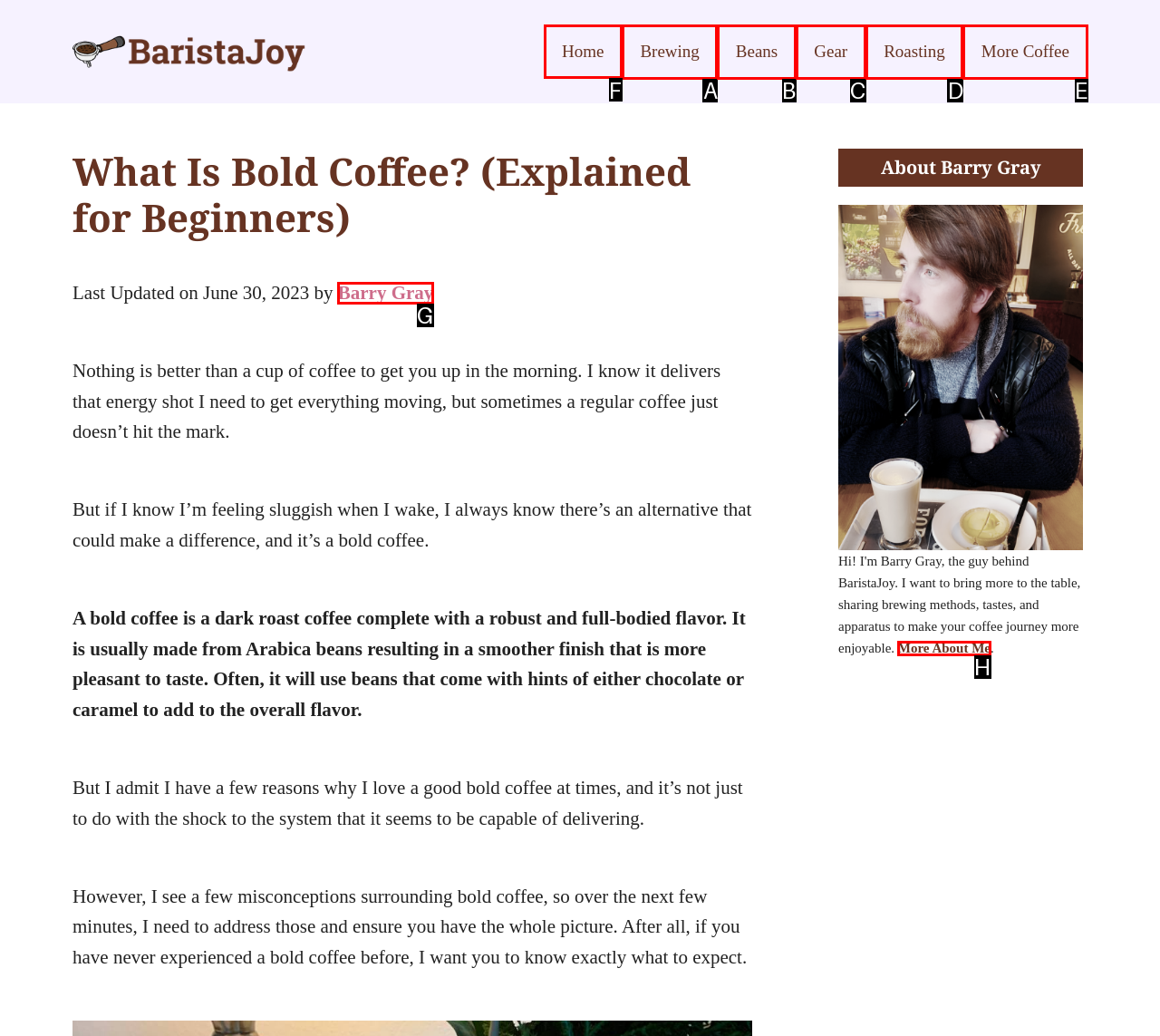For the instruction: Go to the Home page, determine the appropriate UI element to click from the given options. Respond with the letter corresponding to the correct choice.

F